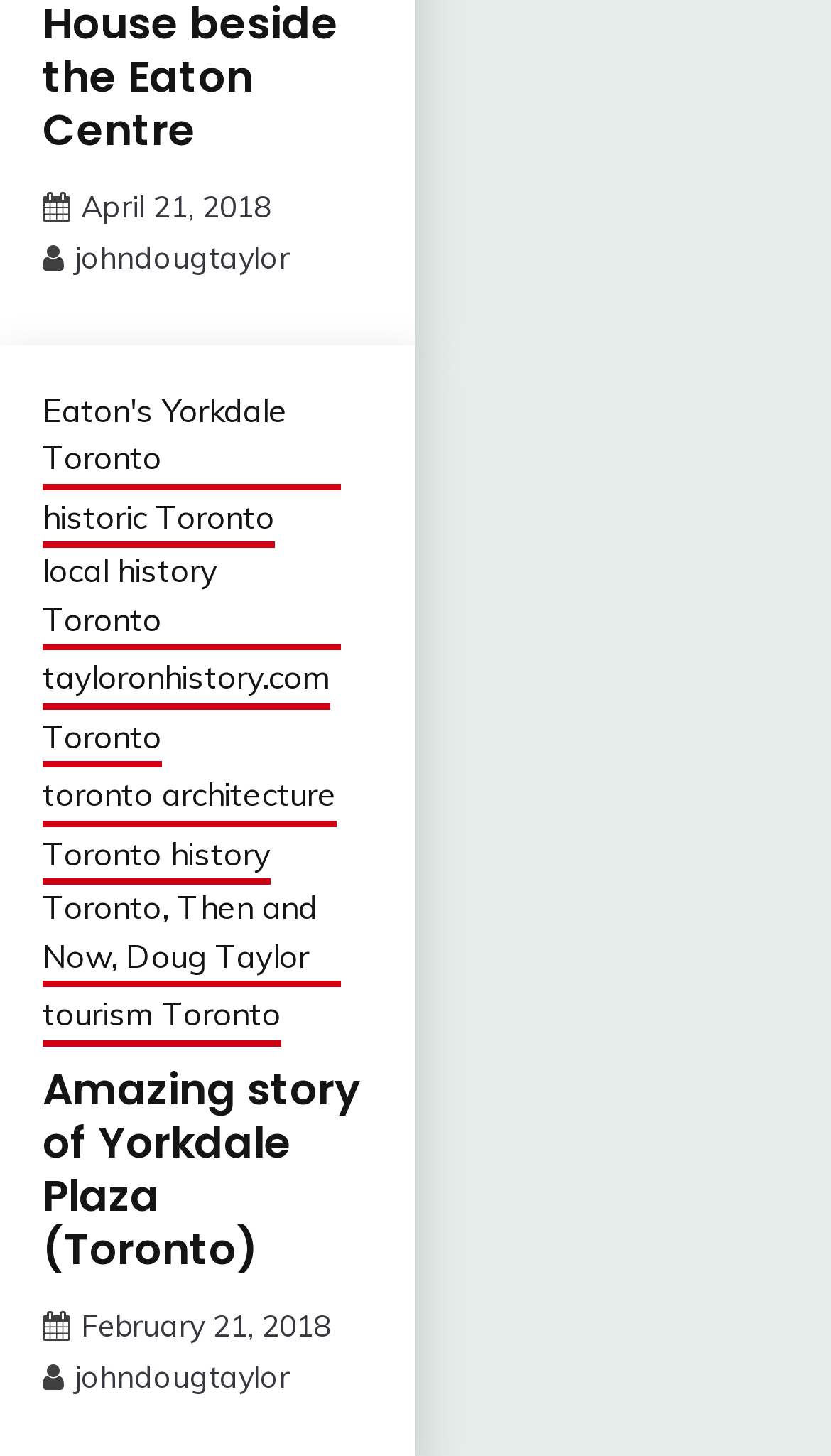From the webpage screenshot, predict the bounding box coordinates (top-left x, top-left y, bottom-right x, bottom-right y) for the UI element described here: Skip to main content

None